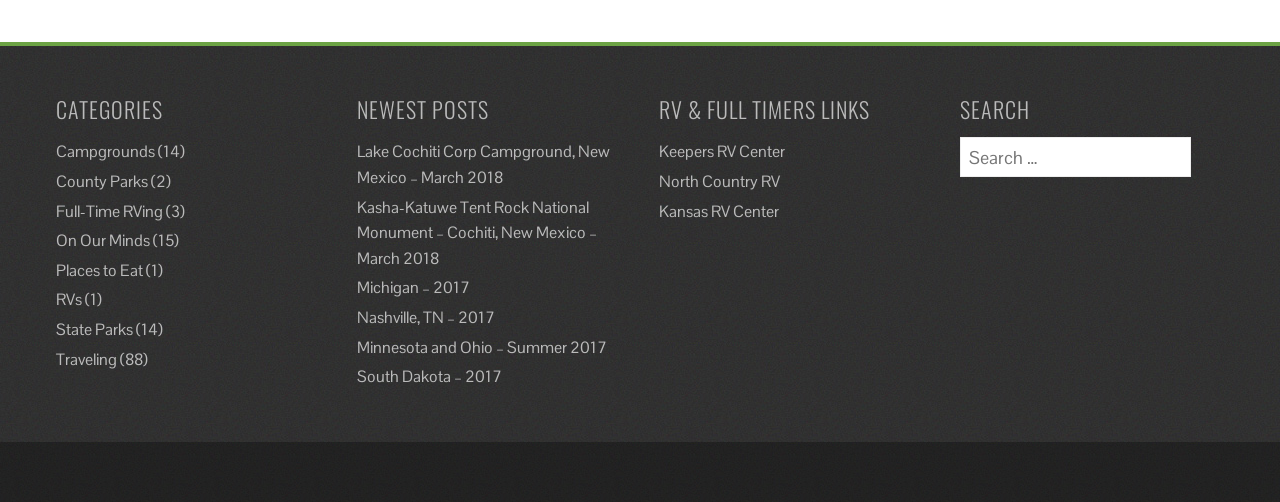Highlight the bounding box coordinates of the region I should click on to meet the following instruction: "Click on the 'Training' link".

None